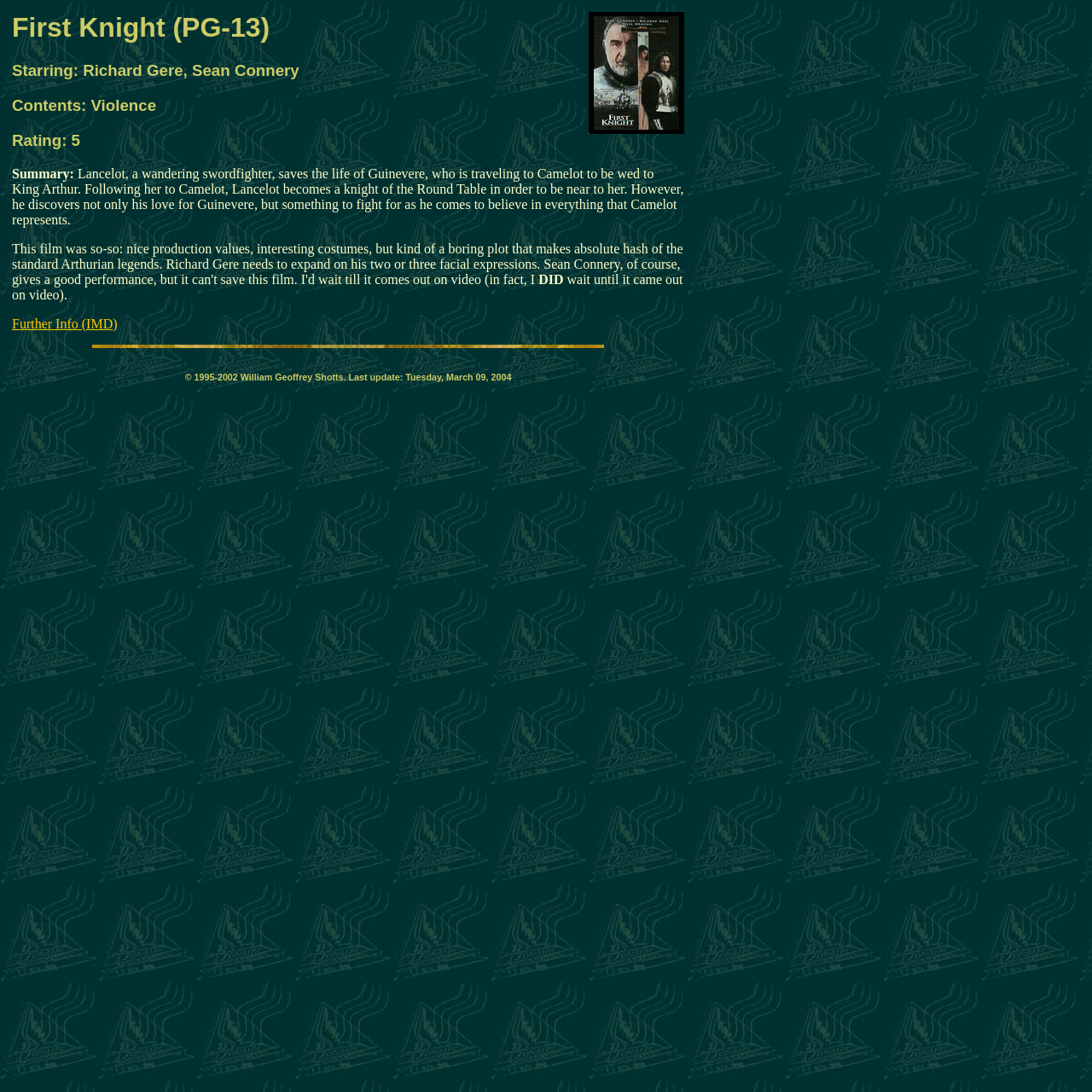Present a detailed account of what is displayed on the webpage.

The webpage is about the movie "First Knight" starring Richard Gere and Sean Connery. At the top of the page, there is a table that spans almost the entire width of the page, containing a detailed summary of the movie. The summary is divided into sections, with headings such as "First Knight (PG-13)", "Starring: Richard Gere, Sean Connery", "Contents: Violence", and "Rating: 5". Below these headings, there is a brief summary of the movie's plot, which describes Lancelot's journey to Camelot and his love for Guinevere.

To the left of the summary, there is a small image. Below the summary, there is a link to "Further Info (IMD)".

At the bottom of the page, there is another table that spans almost the entire width of the page, containing a copyright notice that reads "© 1995-2002 William Geoffrey Shotts. Last update: Tuesday, March 09, 2004". This notice is repeated twice, with a small image to the left of the second instance.